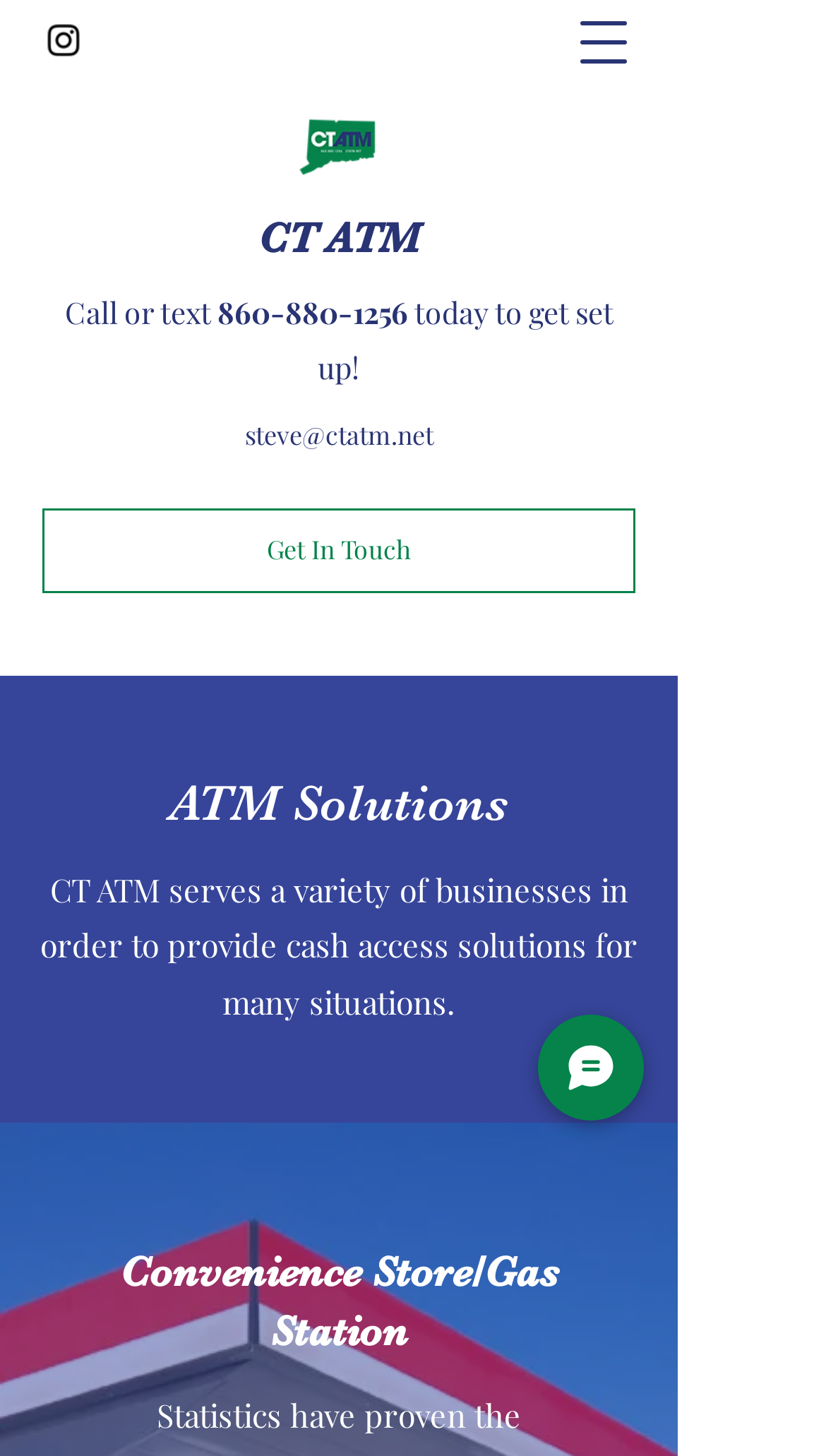Provide the bounding box coordinates for the specified HTML element described in this description: "Get In Touch". The coordinates should be four float numbers ranging from 0 to 1, in the format [left, top, right, bottom].

[0.051, 0.349, 0.769, 0.407]